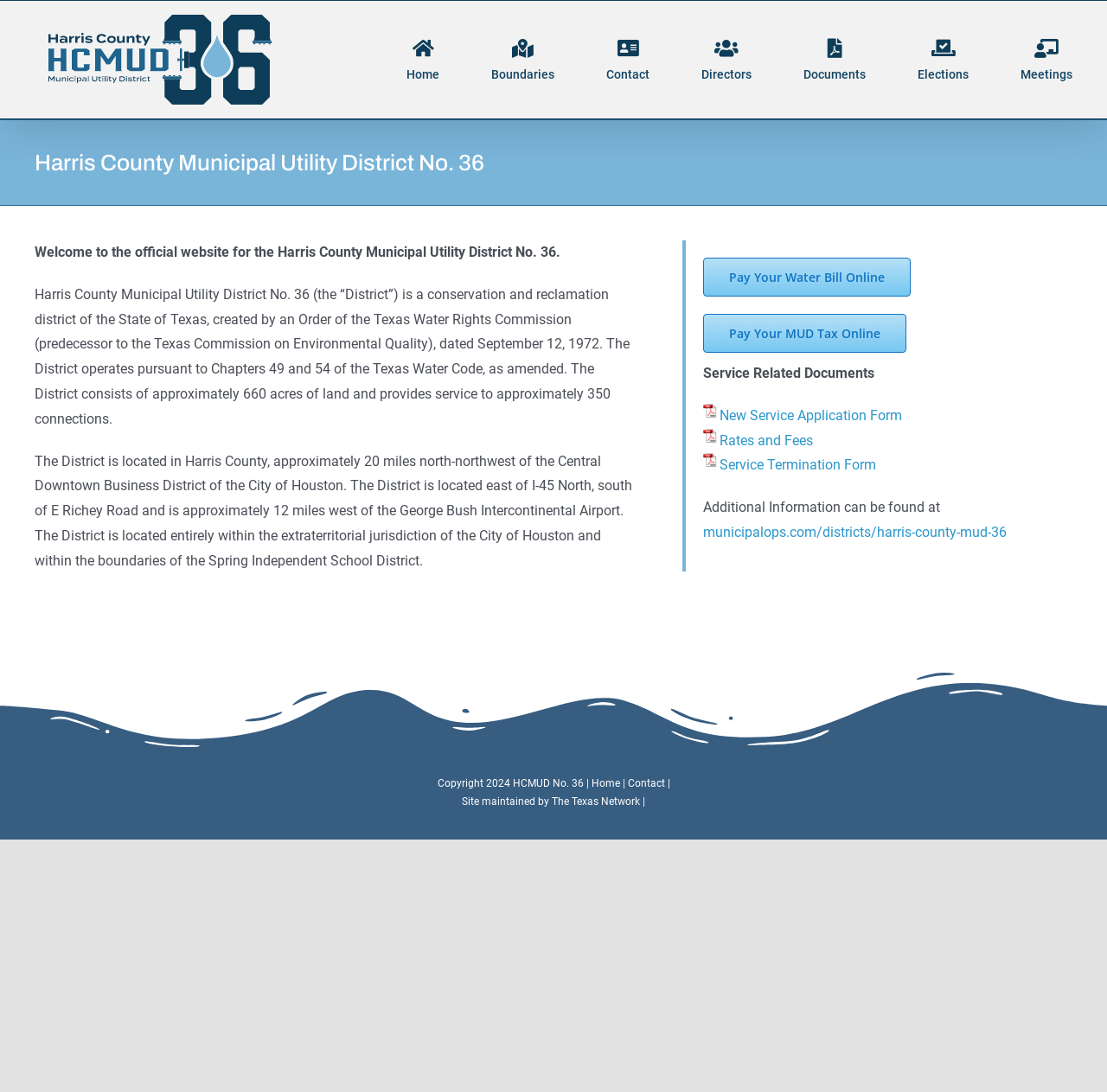Please identify the bounding box coordinates of the area I need to click to accomplish the following instruction: "View Rates and Fees".

[0.635, 0.392, 0.734, 0.415]